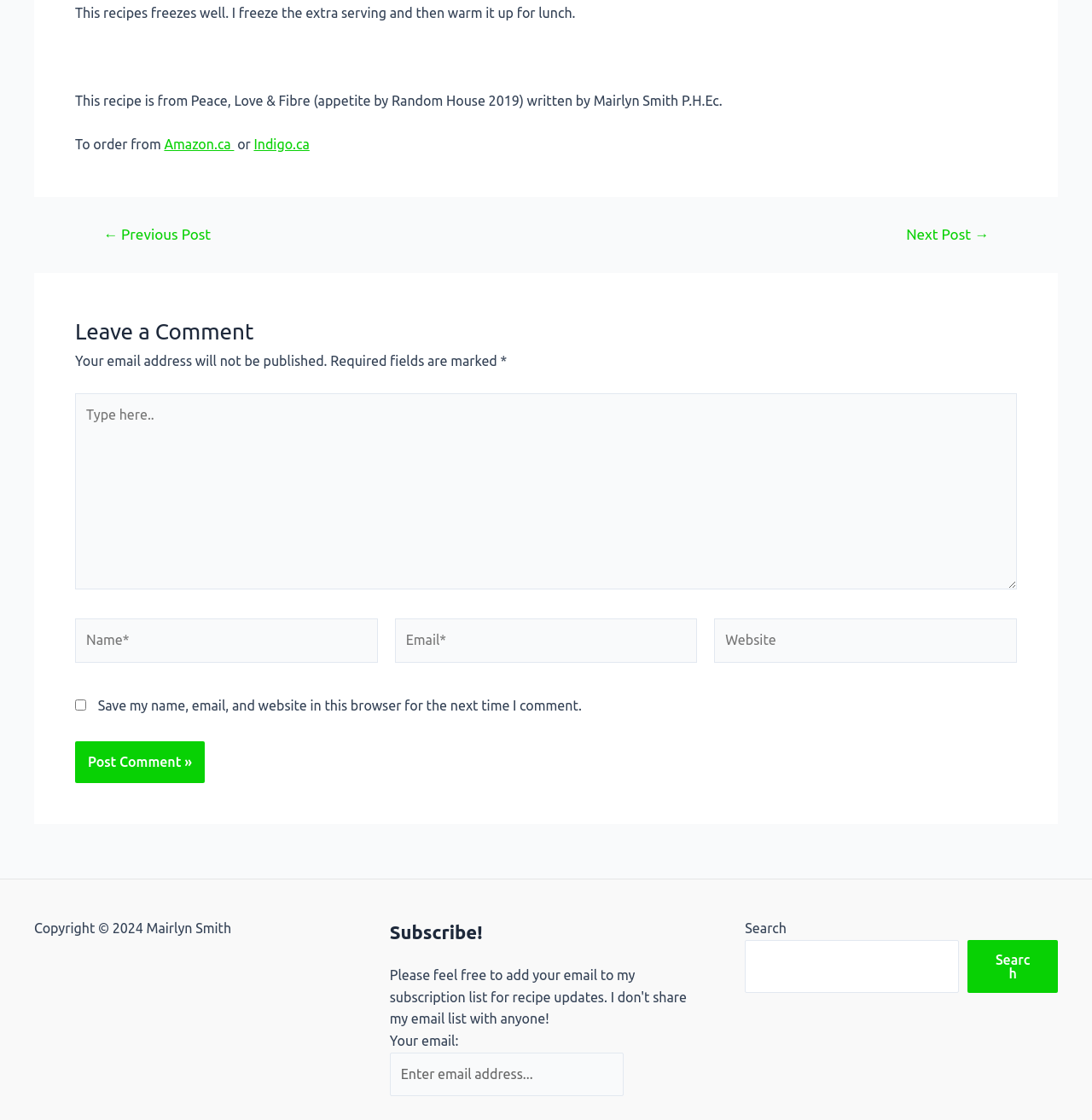Locate the bounding box coordinates of the clickable region to complete the following instruction: "Search using the search box."

[0.682, 0.839, 0.878, 0.886]